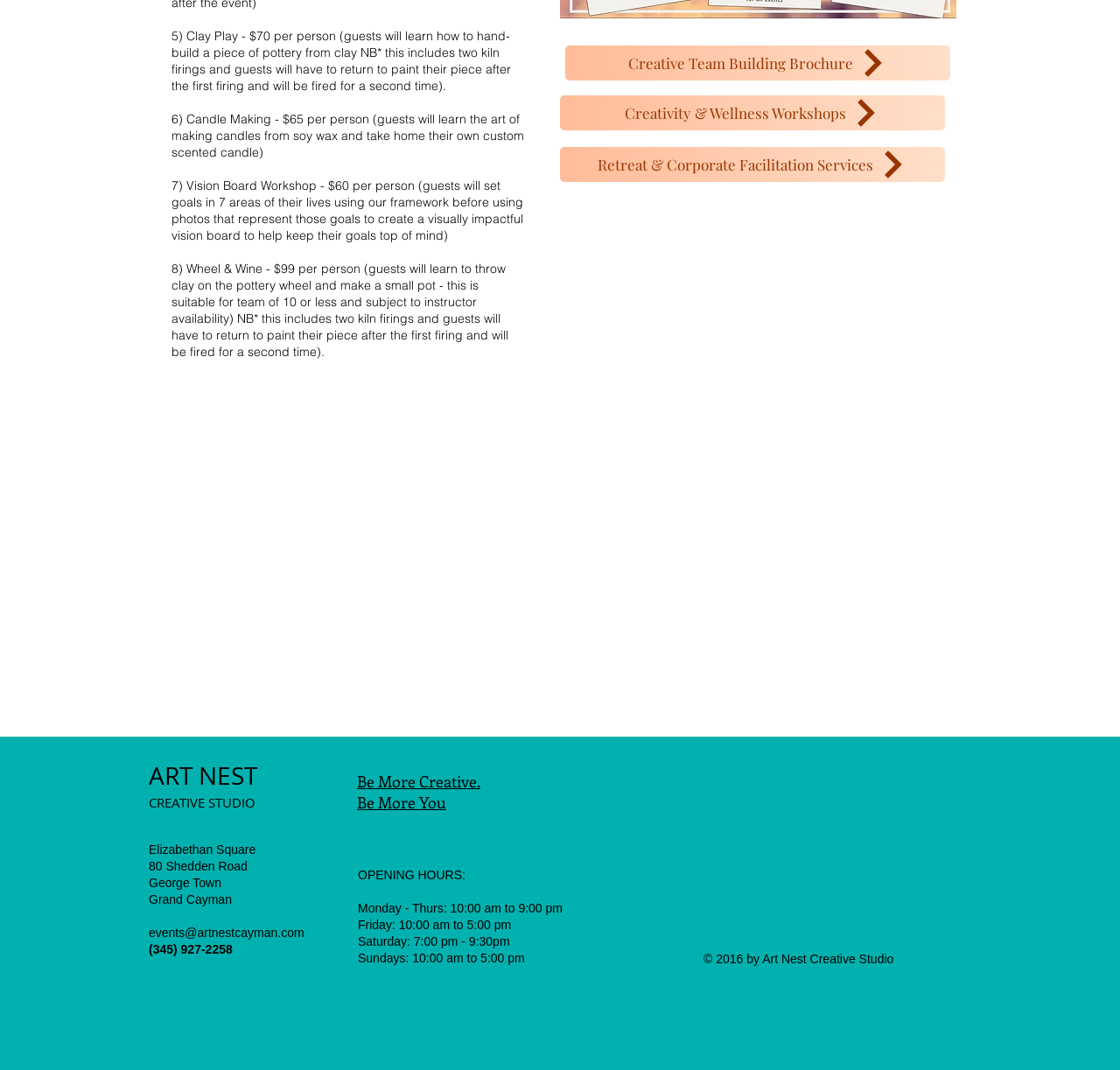Give a one-word or short phrase answer to this question: 
What is the address of Art Nest Creative Studio?

80 Shedden Road, George Town, Grand Cayman